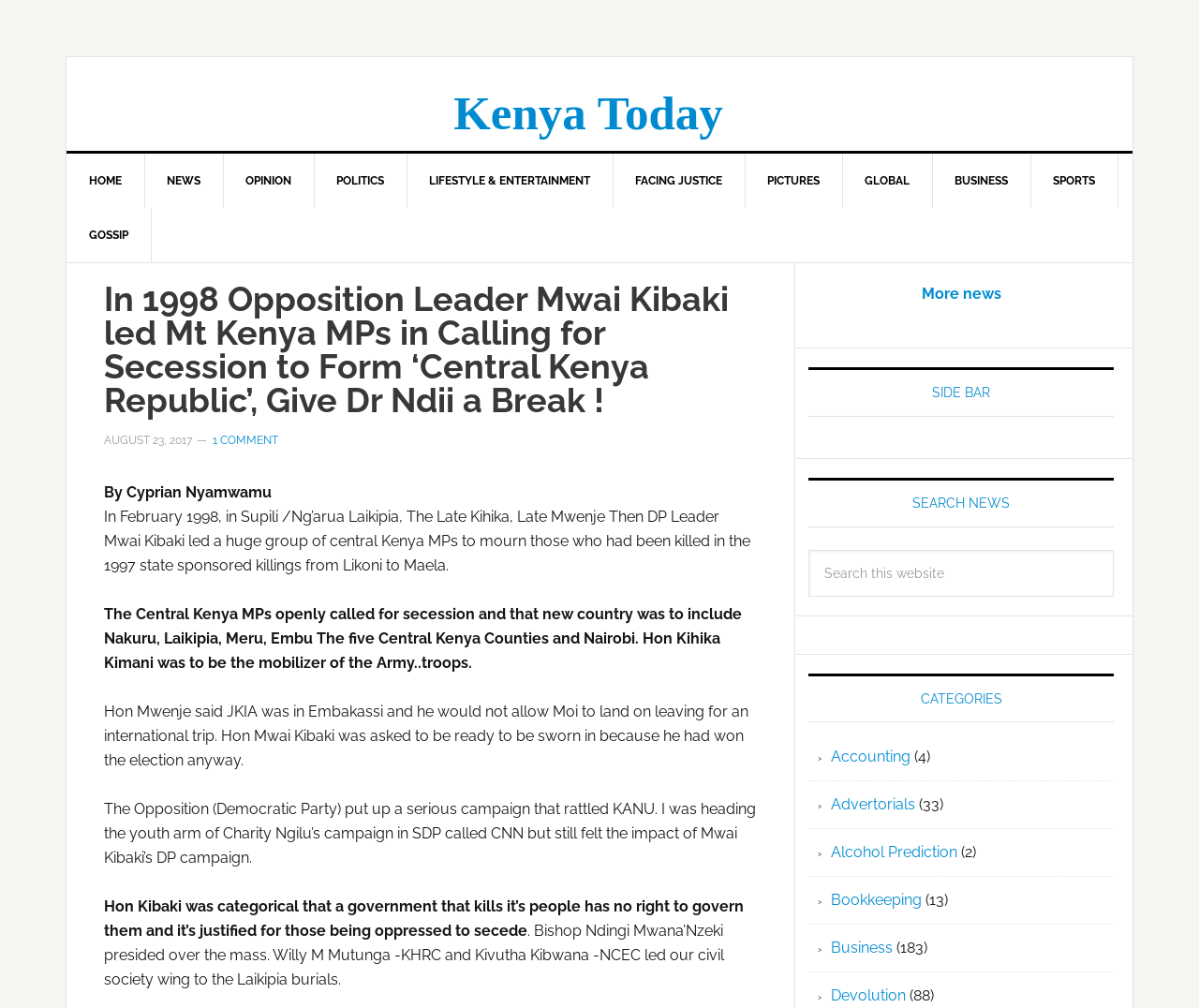Identify the bounding box coordinates of the element that should be clicked to fulfill this task: "Explore 'BUSINESS' category". The coordinates should be provided as four float numbers between 0 and 1, i.e., [left, top, right, bottom].

[0.693, 0.932, 0.745, 0.949]